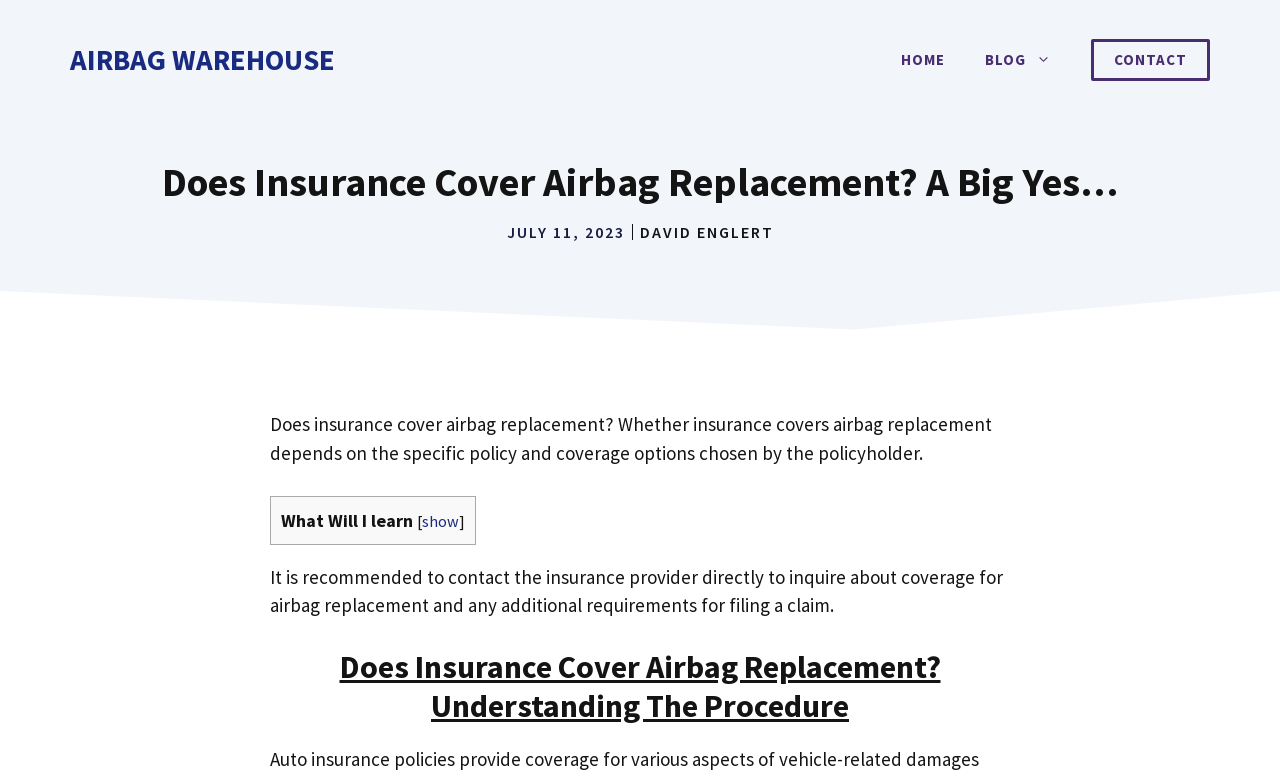Generate the title text from the webpage.

Does Insurance Cover Airbag Replacement? A Big Yes…